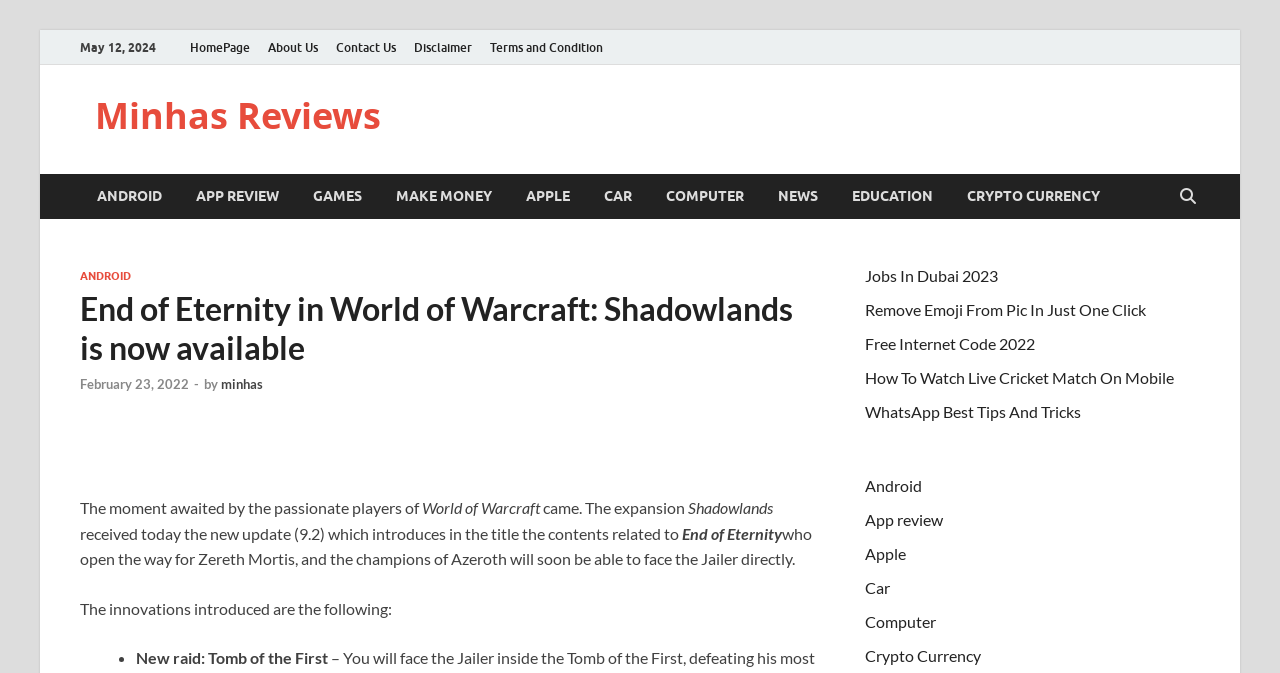Provide a one-word or one-phrase answer to the question:
What is the new raid introduced in the update?

Tomb of the First